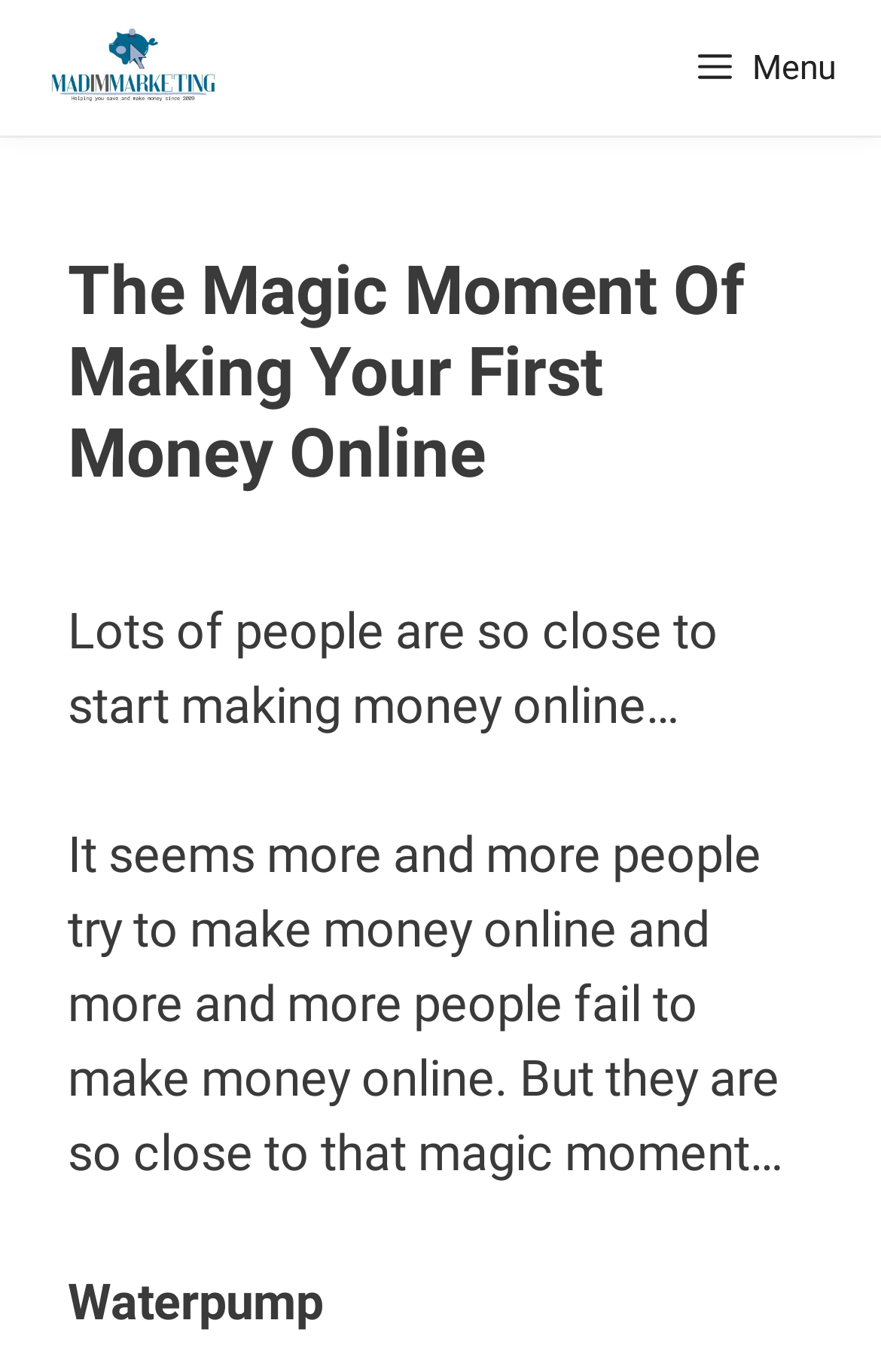What is the last text element on the webpage? Based on the image, give a response in one word or a short phrase.

Waterpump